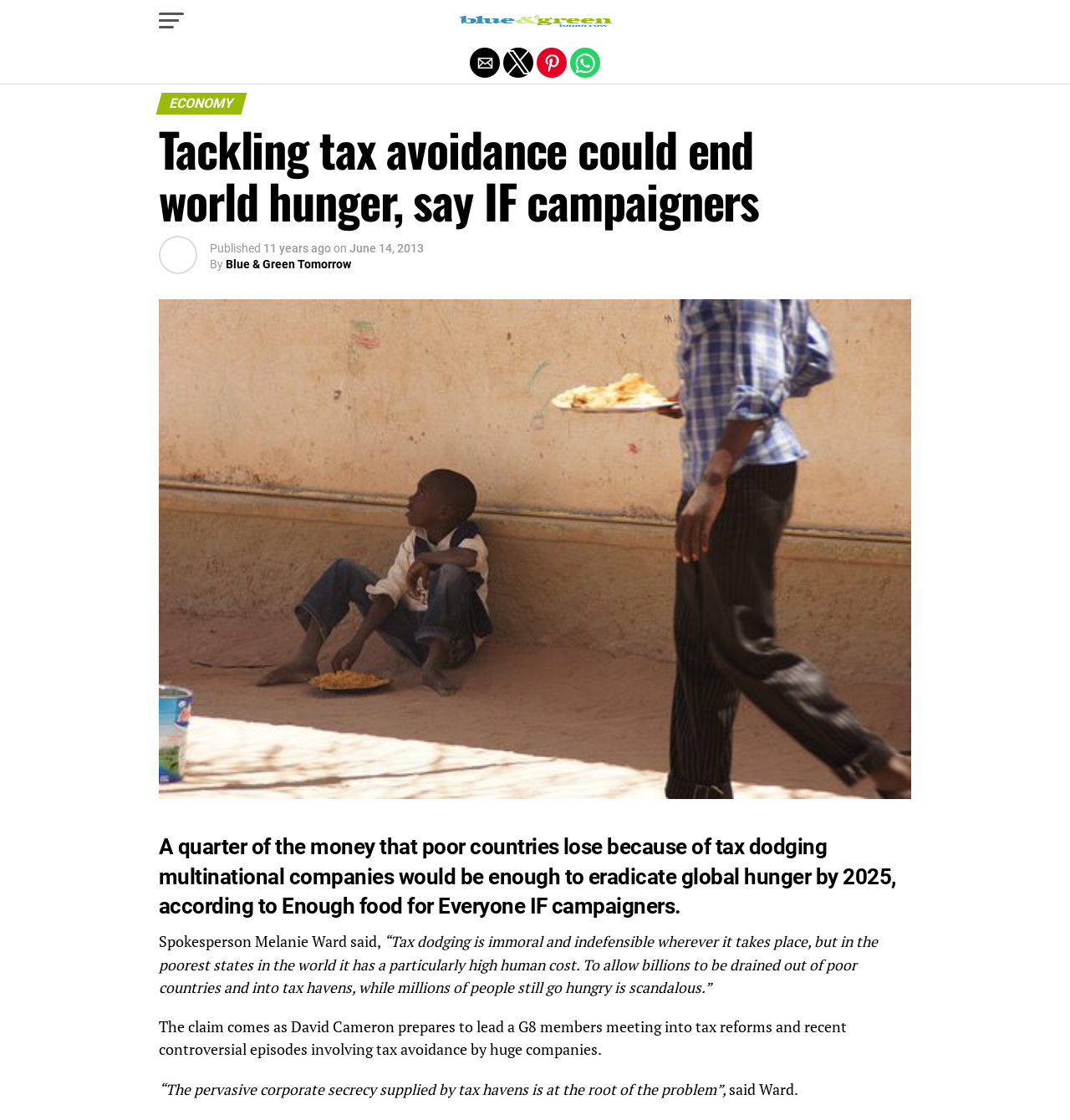Reply to the question with a brief word or phrase: How many years ago was the article published?

11 years